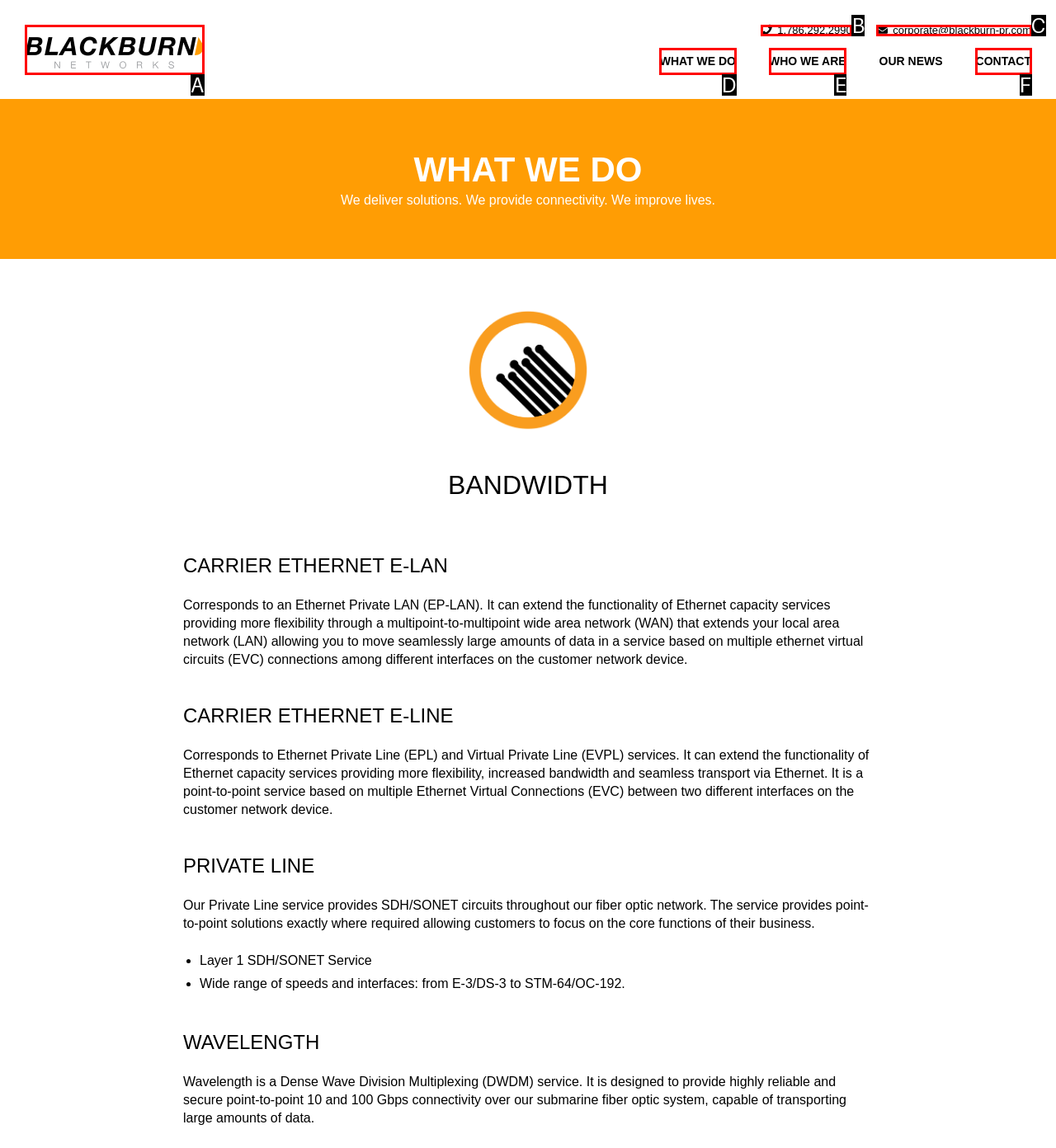Based on the element described as: parent_node: WHAT WE DO
Find and respond with the letter of the correct UI element.

A